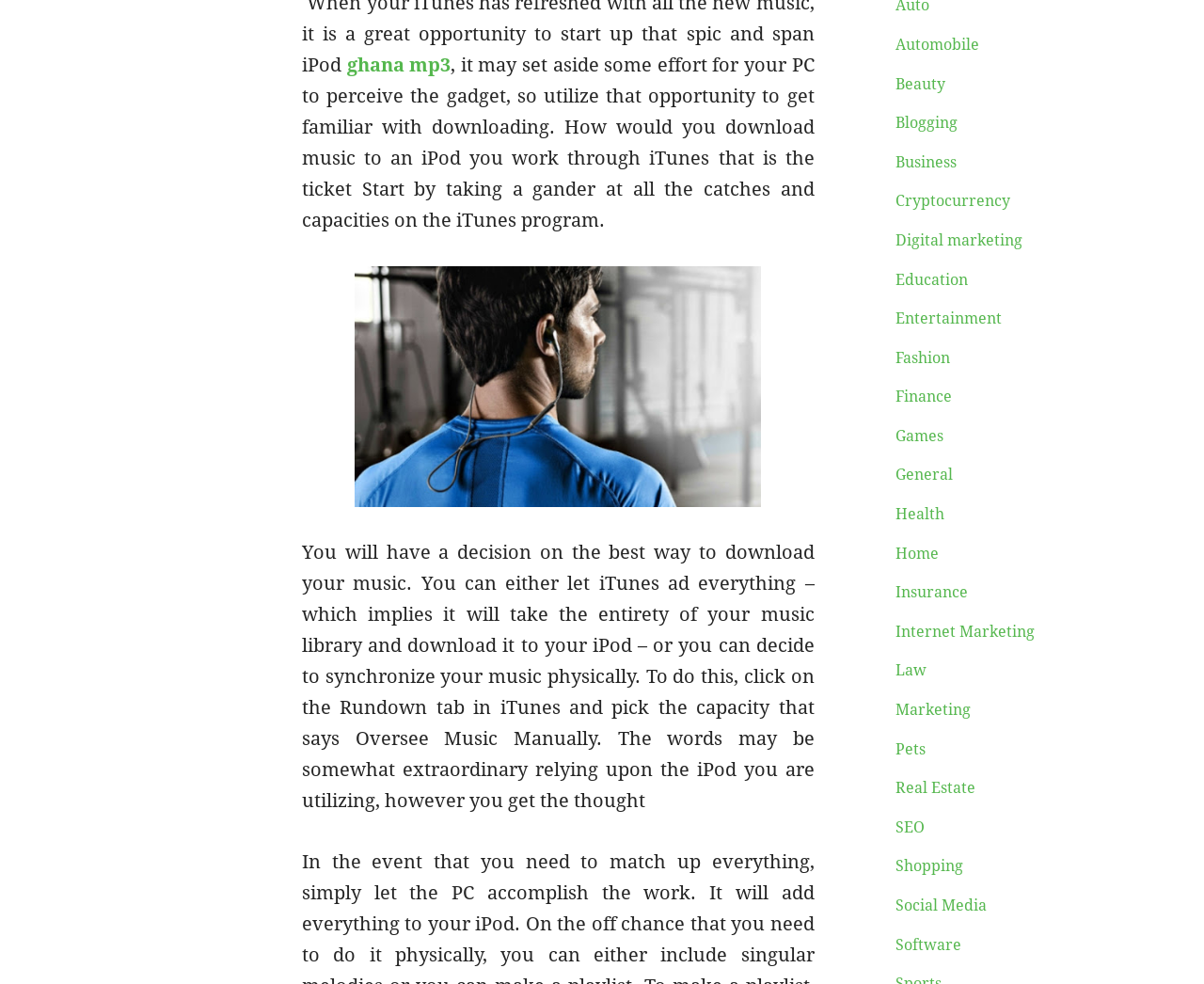Locate the bounding box coordinates of the element that should be clicked to fulfill the instruction: "click on Automobile link".

[0.743, 0.036, 0.813, 0.054]